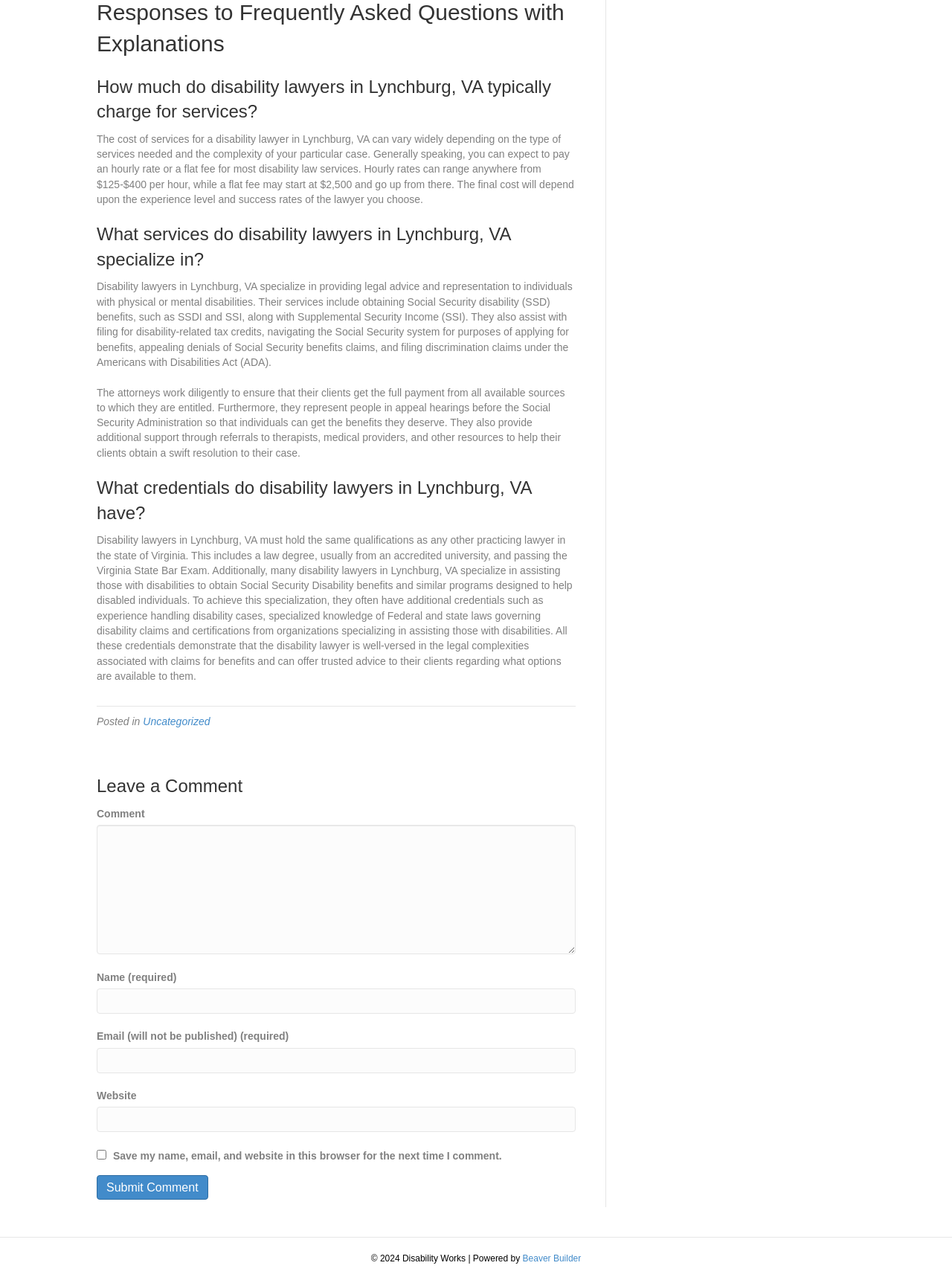Use a single word or phrase to answer the question: What is the purpose of the 'Leave a Comment' section?

To allow users to comment